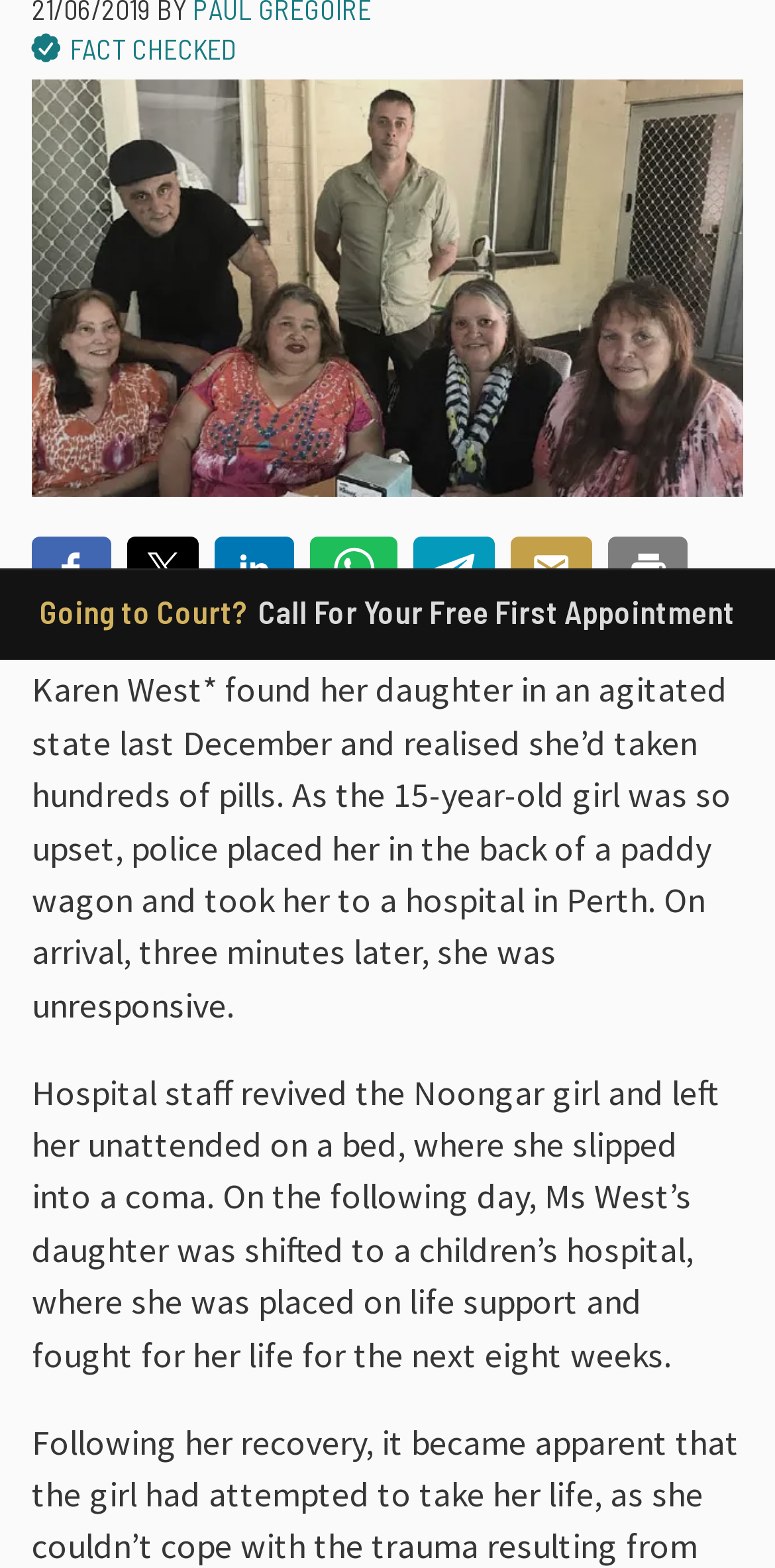Extract the bounding box coordinates for the HTML element that matches this description: "Services (36)". The coordinates should be four float numbers between 0 and 1, i.e., [left, top, right, bottom].

[0.0, 0.905, 0.897, 0.953]